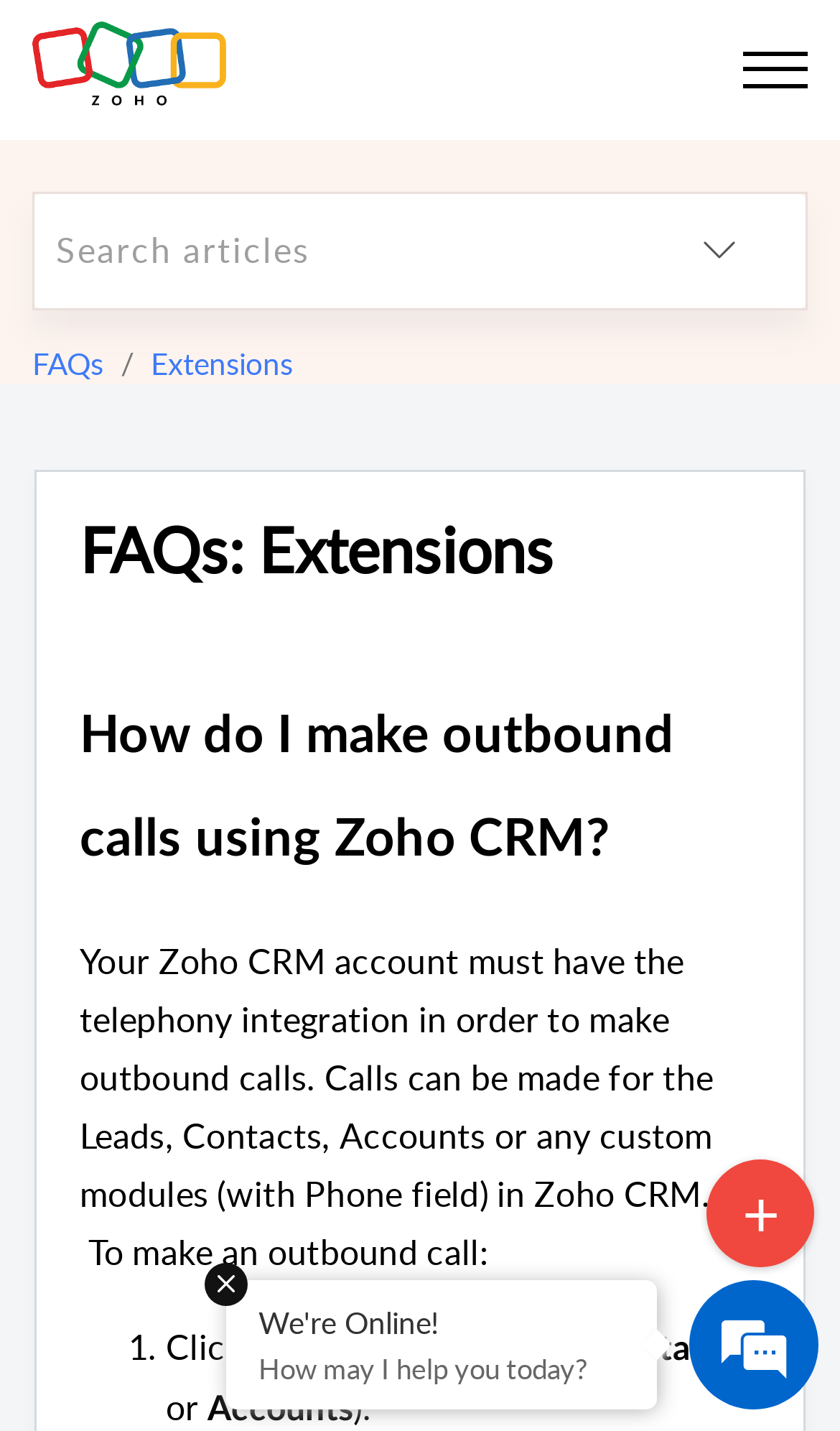Find the bounding box coordinates for the HTML element specified by: "FAQs".

[0.038, 0.239, 0.123, 0.268]